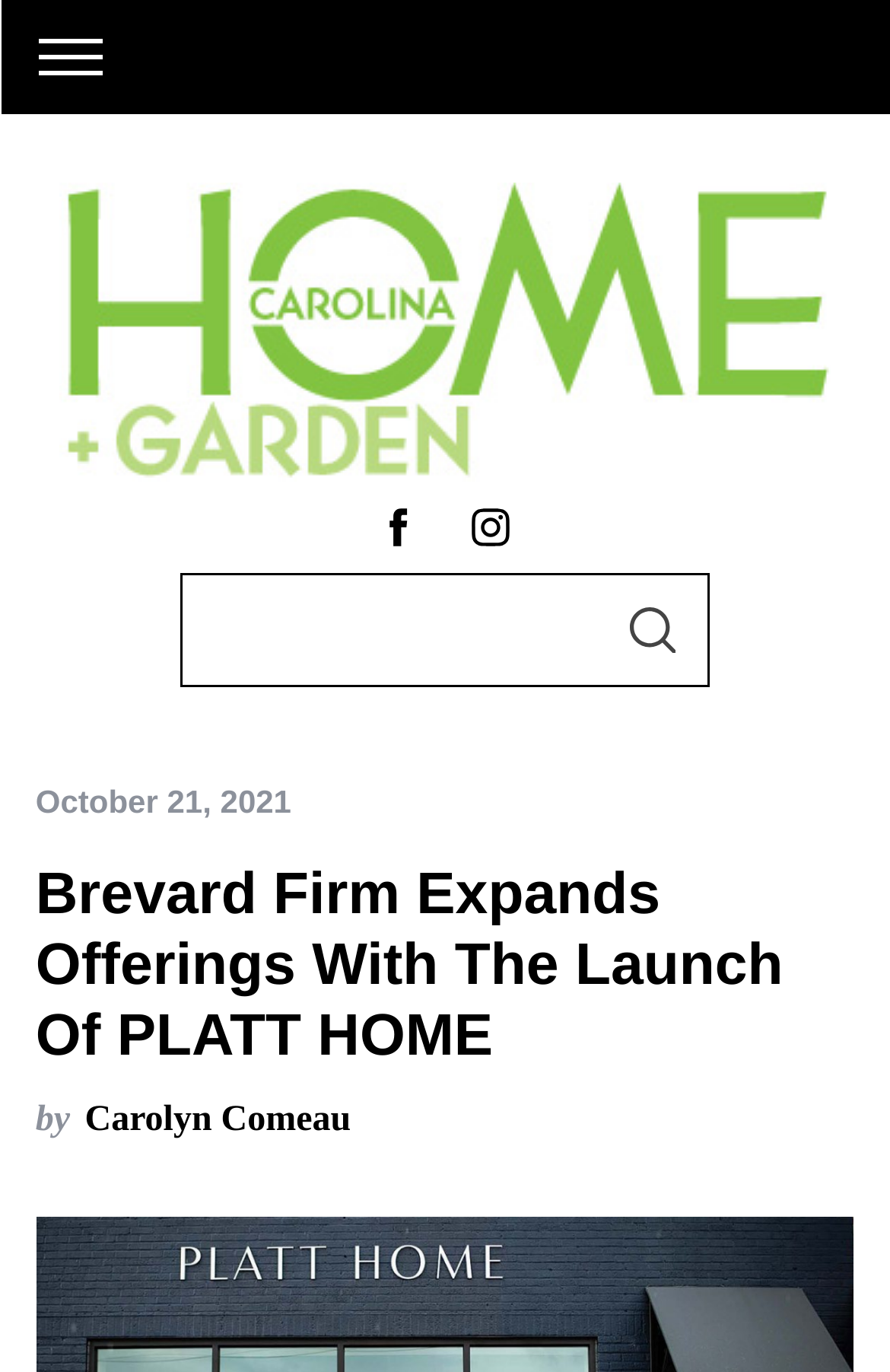Determine the bounding box coordinates of the UI element described below. Use the format (top-left x, top-left y, bottom-right x, bottom-right y) with floating point numbers between 0 and 1: Carolyn Comeau

[0.095, 0.803, 0.394, 0.831]